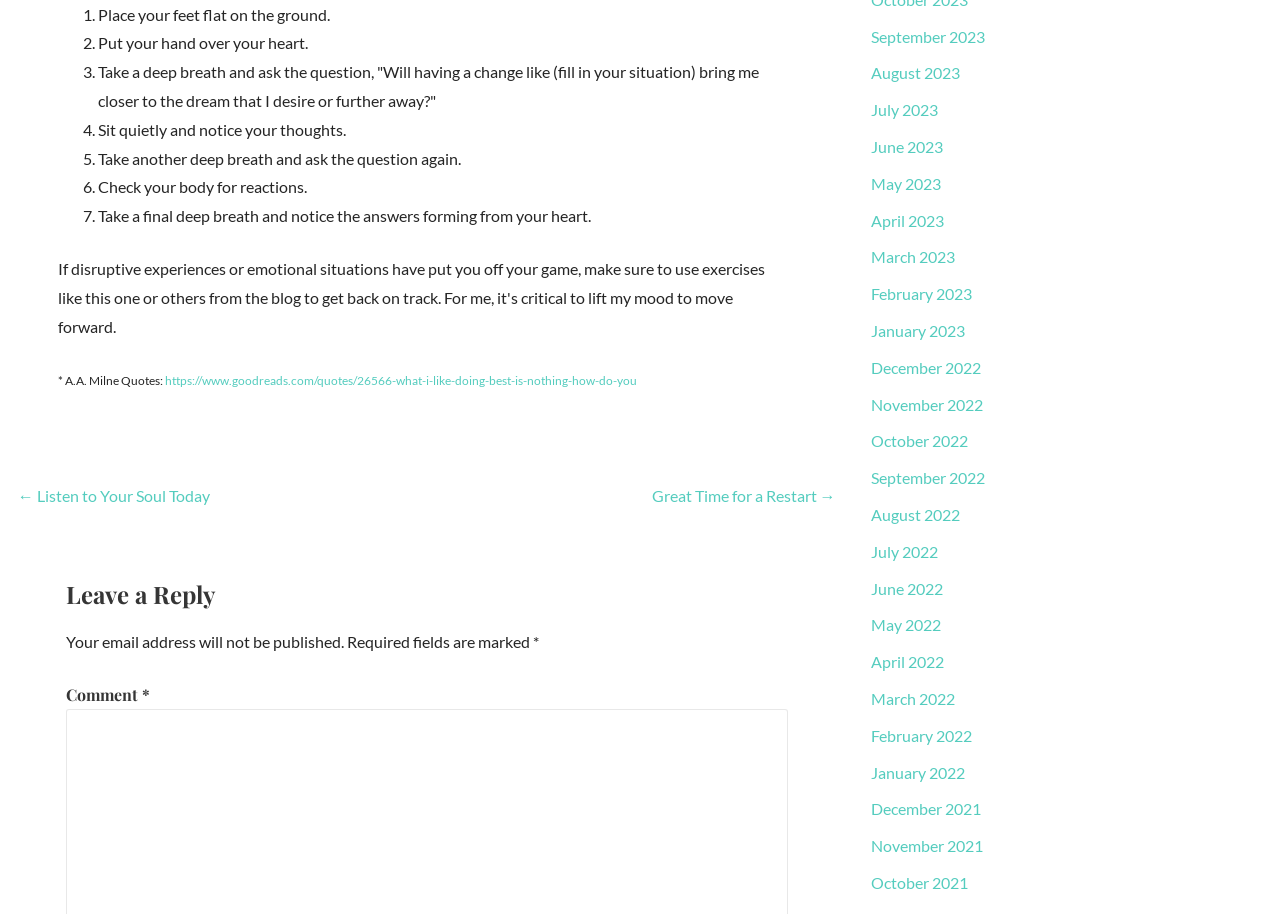What is the purpose of the 'Leave a Reply' section?
Please ensure your answer is as detailed and informative as possible.

The 'Leave a Reply' section is a comment box where readers can leave their thoughts, opinions, or feedback on the post. It allows for interaction and engagement between the author and the readers.